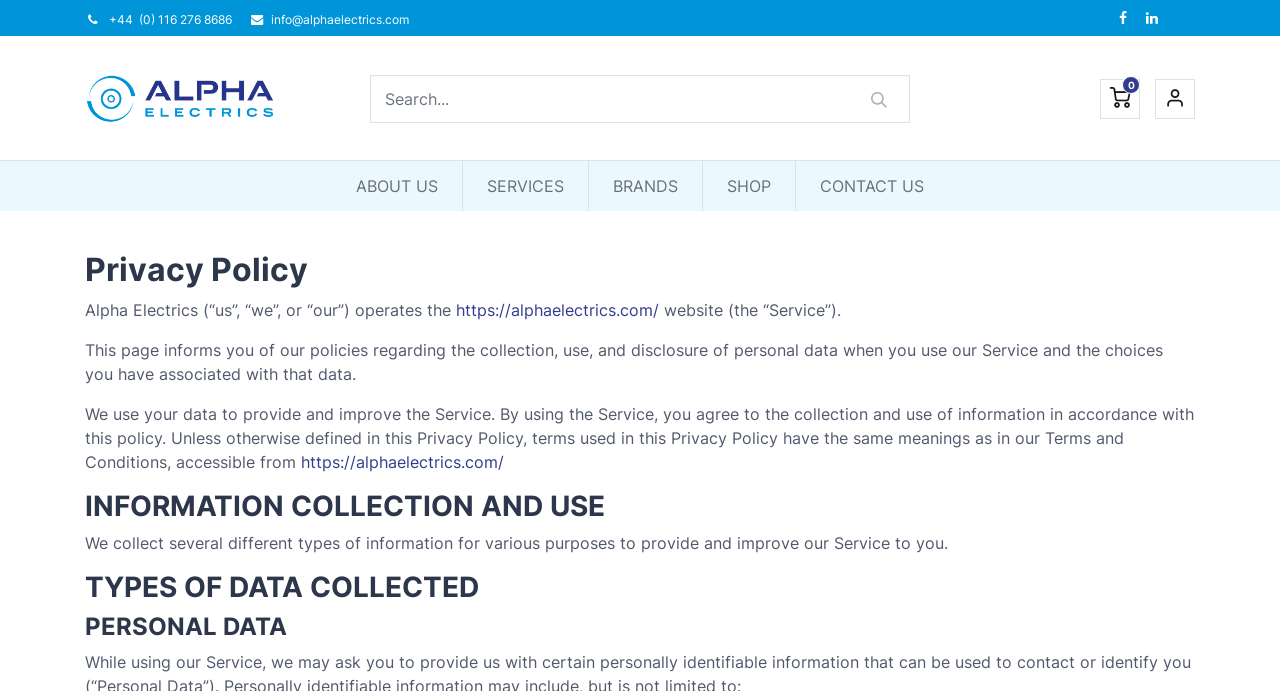Locate the bounding box coordinates of the clickable region to complete the following instruction: "Click on 'Get the Book' link."

None